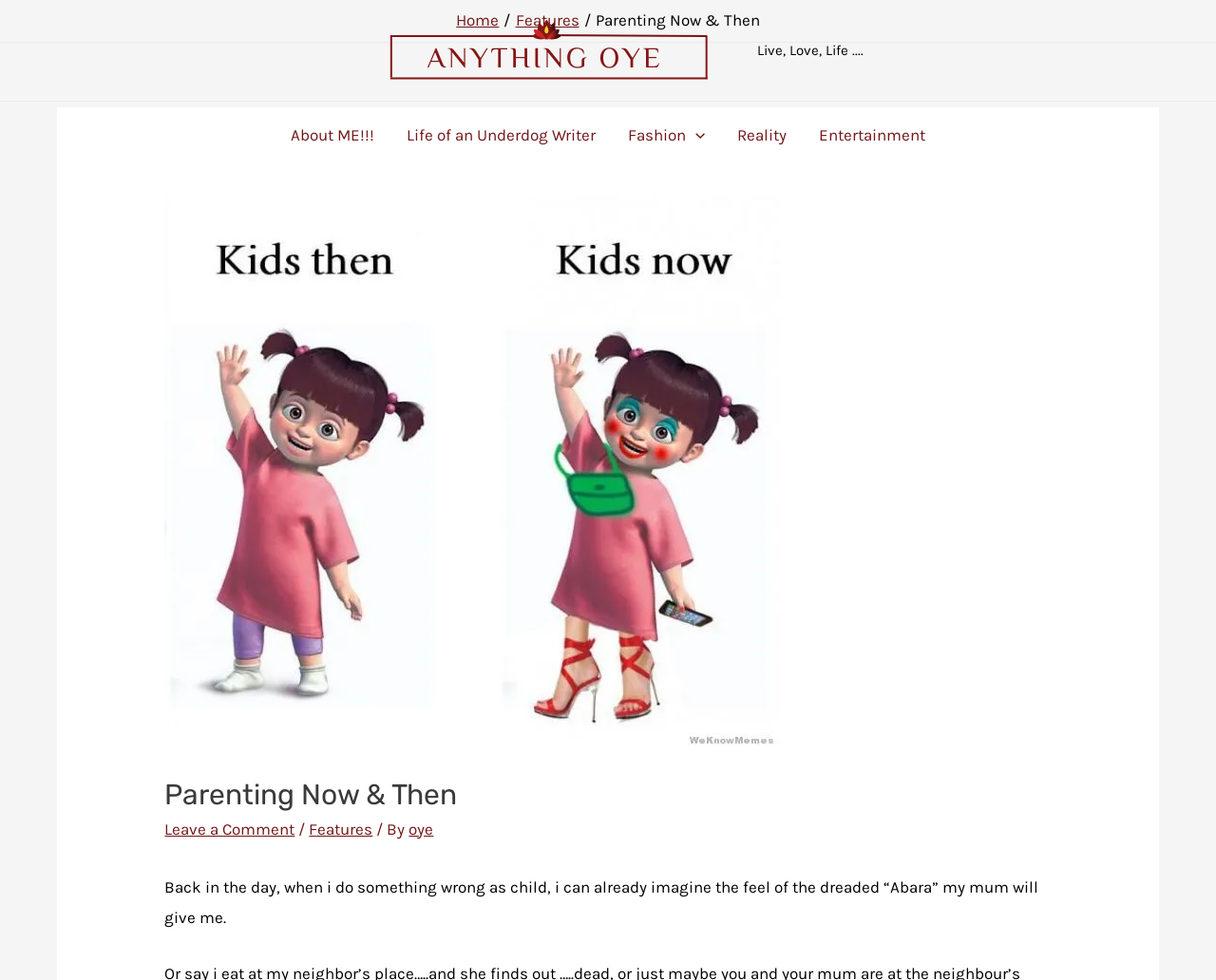Using the information in the image, give a detailed answer to the following question: What is the category of the current post?

I found the answer by examining the breadcrumbs navigation section, where I saw a link with the text 'Features'. This indicates that the current post belongs to the 'Features' category.